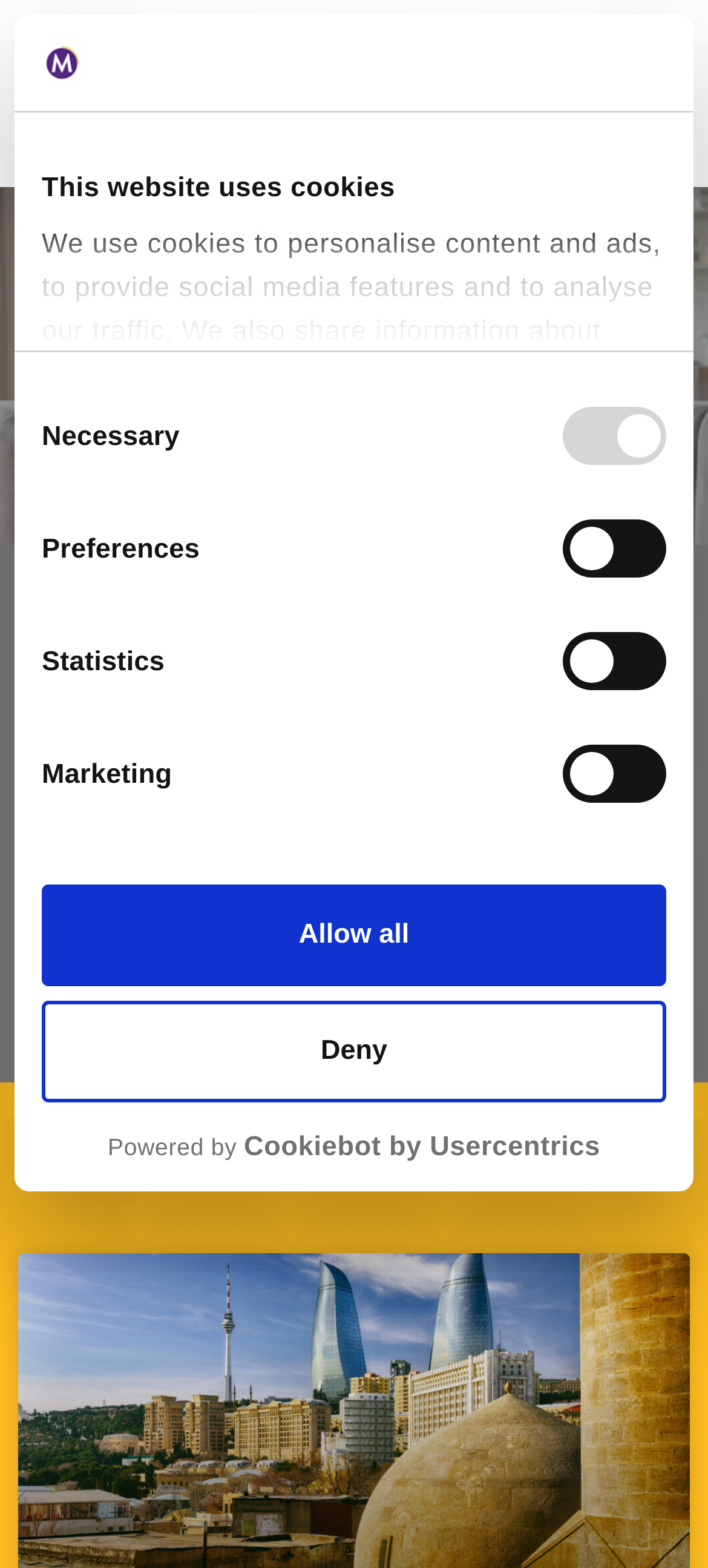How many categories are listed under 'RECENT POSTS'?
Please respond to the question thoroughly and include all relevant details.

Under the 'RECENT POSTS' heading, I can see four categories listed: LATEST, ARTICLES, NEWS, and CASE STUDIES.